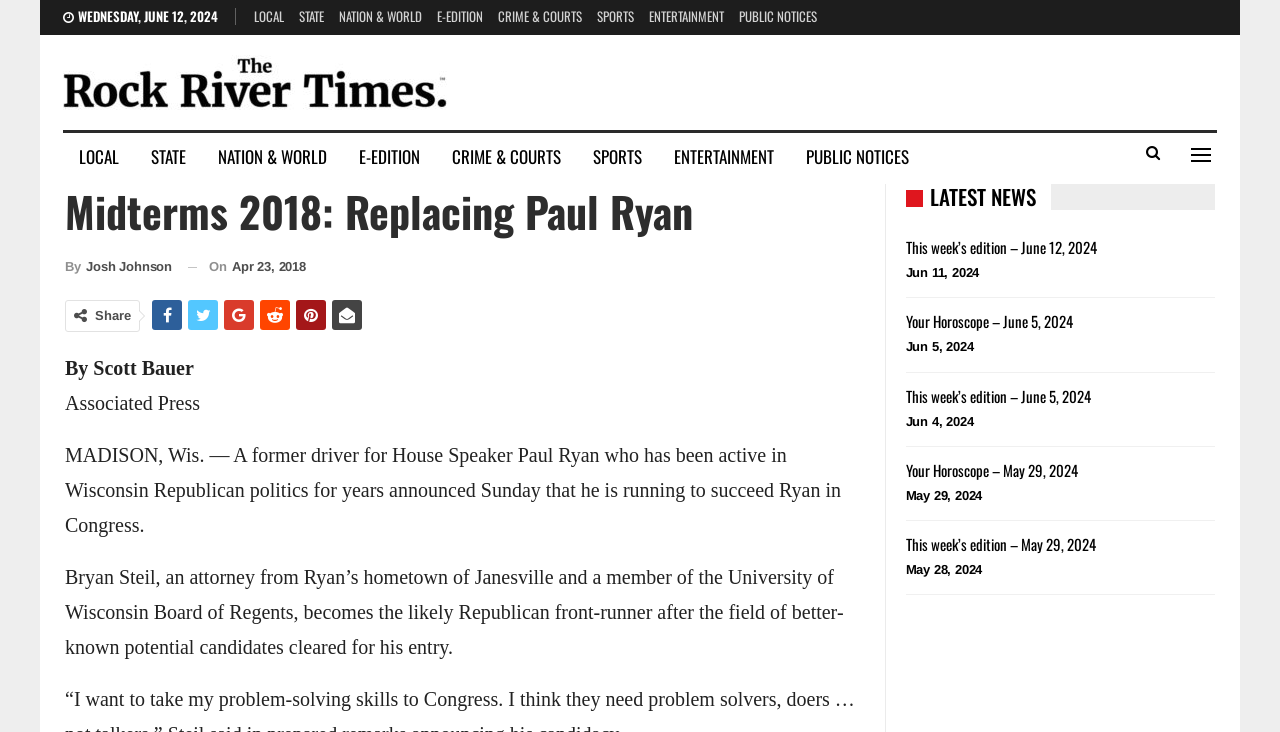By analyzing the image, answer the following question with a detailed response: What is the name of the person running to succeed Paul Ryan in Congress?

I read the article on the webpage and found the answer in the second paragraph. It states that Bryan Steil, an attorney from Janesville, is running to succeed Paul Ryan in Congress.